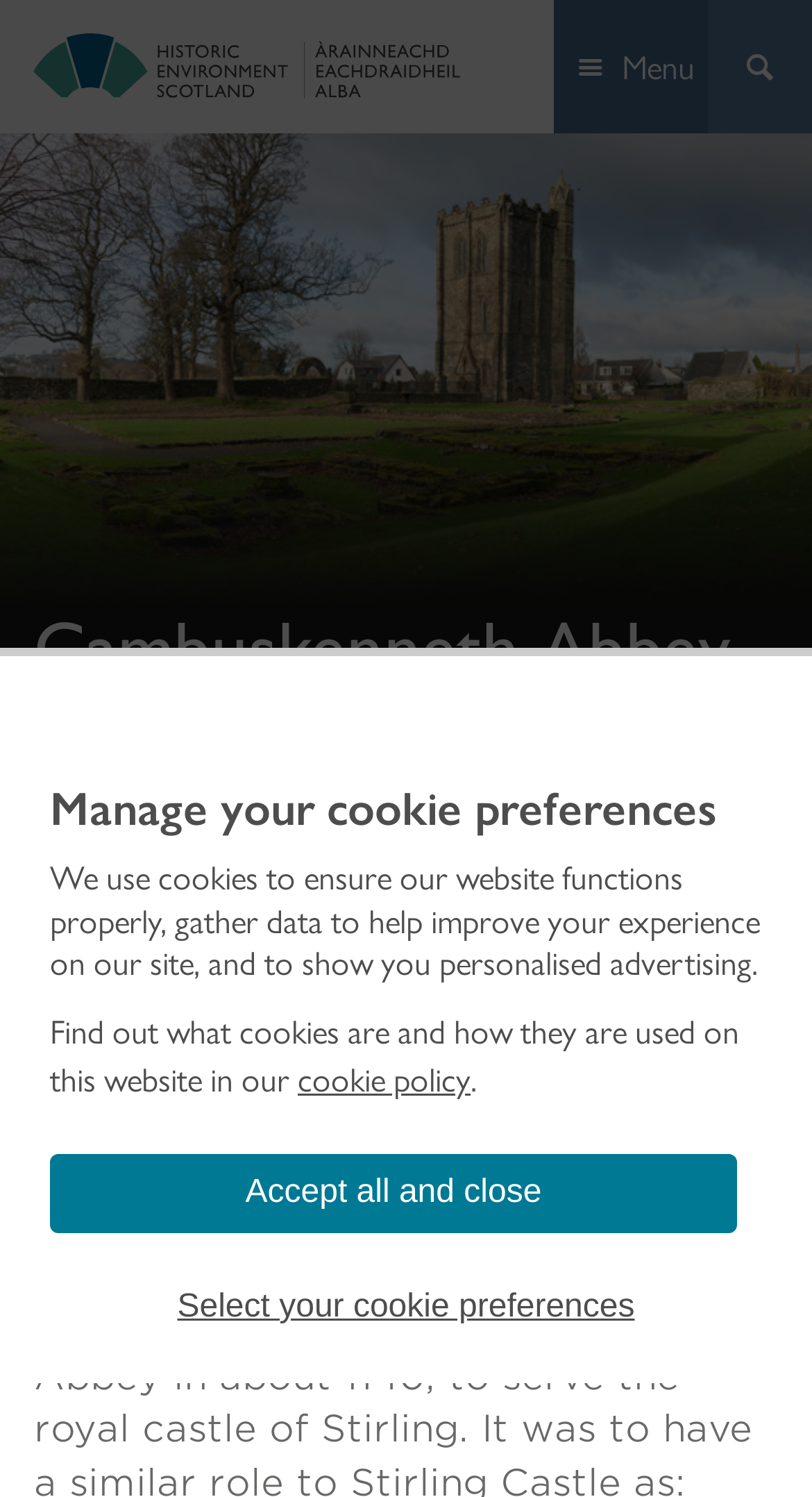Describe all the significant parts and information present on the webpage.

The webpage is about Cambuskenneth Abbey, its history, and its significance. At the top of the page, there is a logo of Historic Environment Scotland, which is not visible to screen readers. Below the logo, there are three hidden buttons: a menu button, a search button, and a section menu button.

On the top-right corner of the page, there is a cookie preferences dialog box. The dialog box has a heading that says "Manage your cookie preferences" and a paragraph of text explaining the use of cookies on the website. Below the text, there is a link to the cookie policy and two buttons: "Accept all and close" and "Select your cookie preferences".

The main content of the webpage is not explicitly described in the accessibility tree, but based on the meta description, it is likely that the page provides information about the history of Cambuskenneth Abbey, its connection to Stirling Castle, and its significance as the resting place of King James III and his wife Queen Margaret.